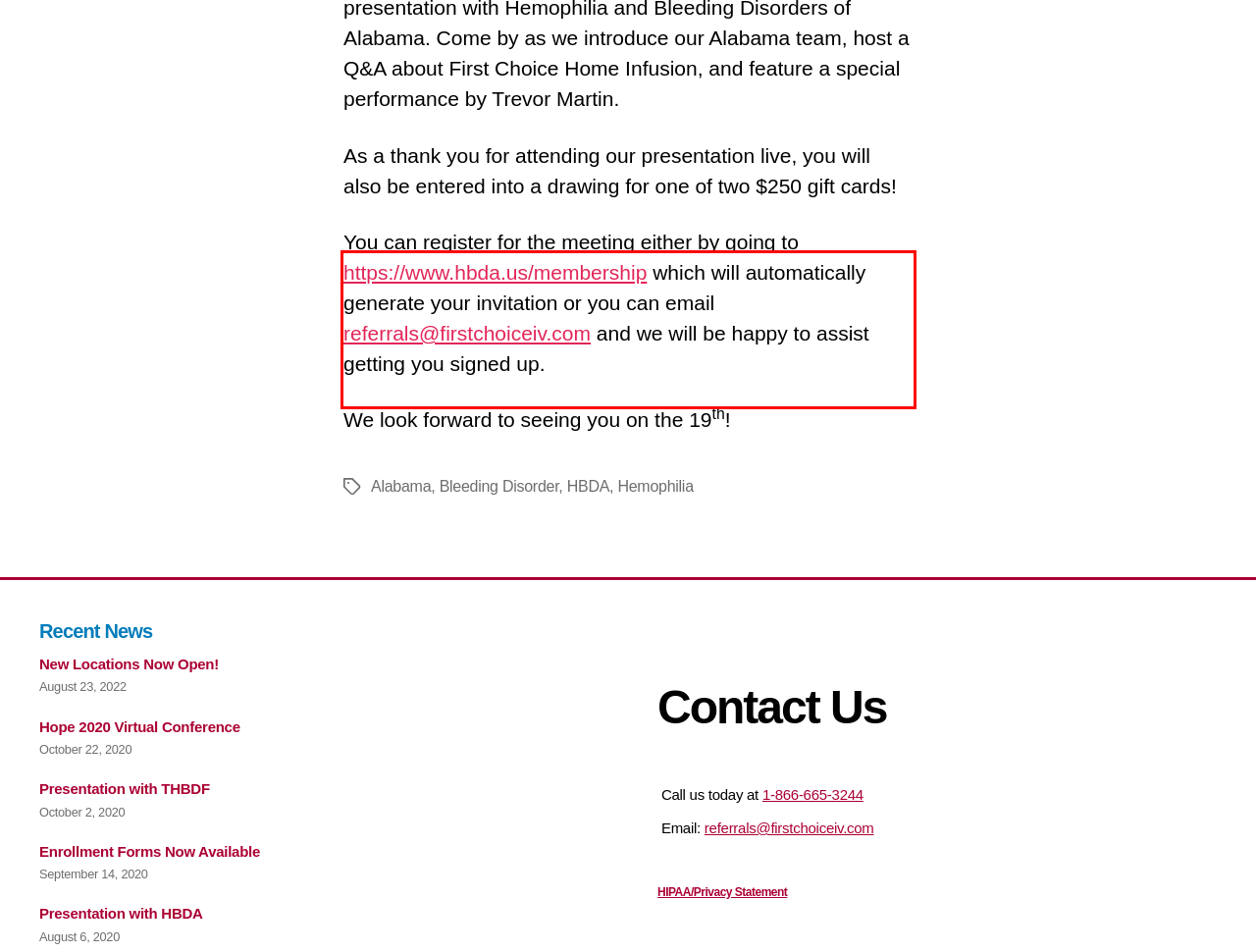Examine the screenshot of the webpage, locate the red bounding box, and perform OCR to extract the text contained within it.

You can register for the meeting either by going to https://www.hbda.us/membership which will automatically generate your invitation or you can email referrals@firstchoiceiv.com and we will be happy to assist getting you signed up.